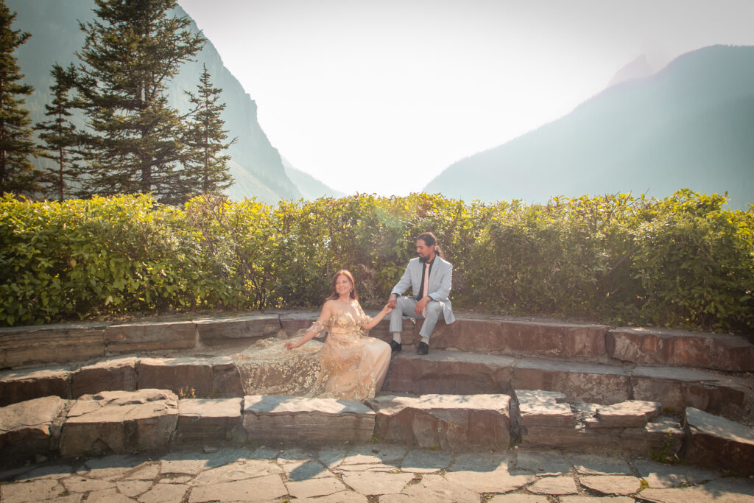Detail every visible element in the image extensively.

In this enchanting scene set against the breathtaking backdrop of Lake Louise, a couple enjoys an intimate moment, capturing the essence of love in nature. The woman, adorned in an elegant, flowing gown embellished with intricate lace details, radiates grace and beauty as she gazes warmly at her partner. The man, dressed in a dapper light grey suit paired with a classic black tie, sits nearby, exuding a relaxed charm.

The couple sits on a rustic stone bench surrounded by lush greenery, framed by towering trees that hint at the rugged mountains rising in the distance. The soft sunlight casts a warm glow over the landscape, enhancing the romantic atmosphere. The misty mountains and the tranquil surroundings create a perfect setting for this elopement, symbolizing a love that is both adventurous and serene. This image beautifully encapsulates a moment of connection and joy, set in one of nature's most picturesque locations.